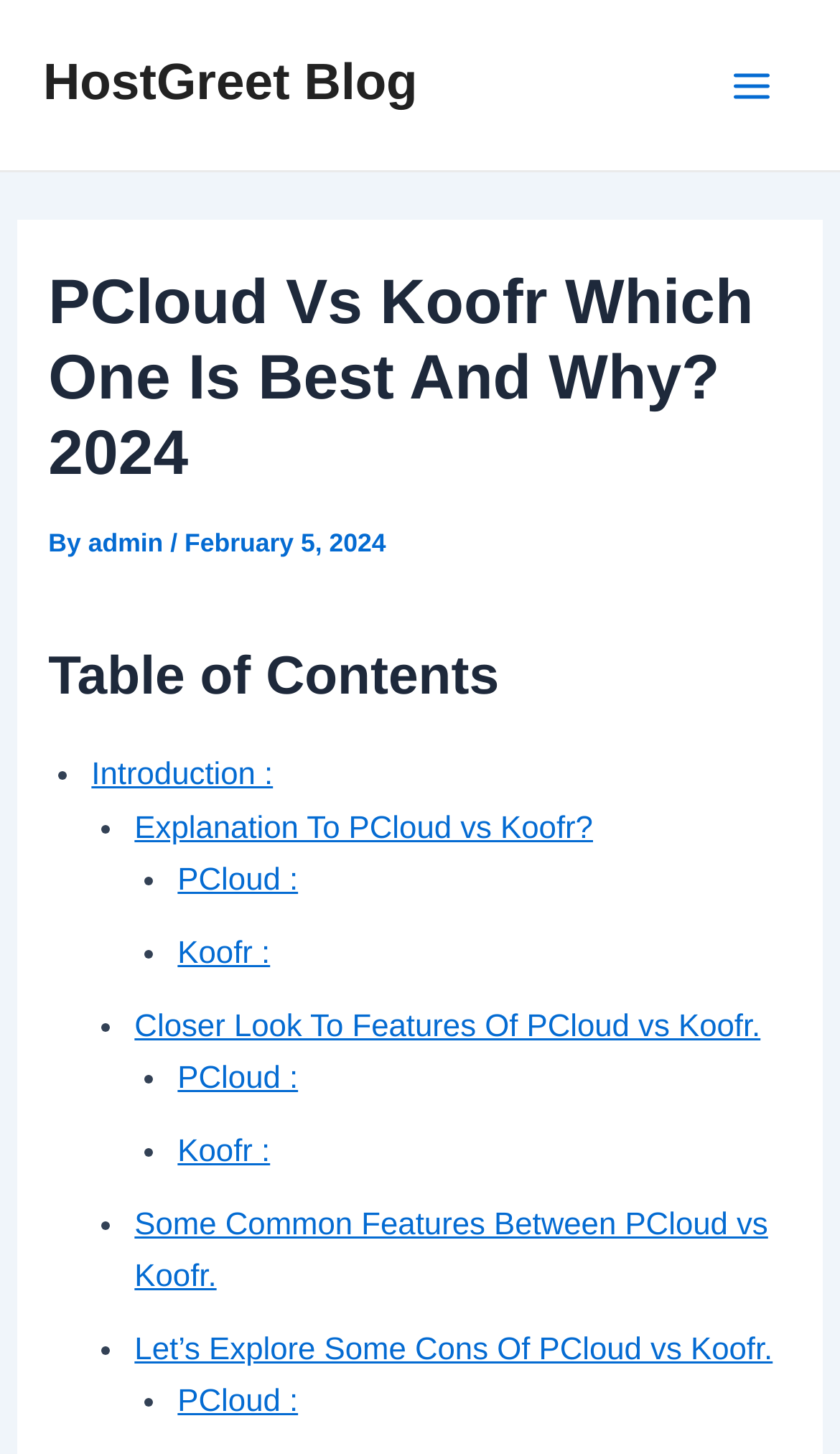Find the bounding box coordinates of the clickable region needed to perform the following instruction: "explore Koofr". The coordinates should be provided as four float numbers between 0 and 1, i.e., [left, top, right, bottom].

[0.211, 0.644, 0.322, 0.668]